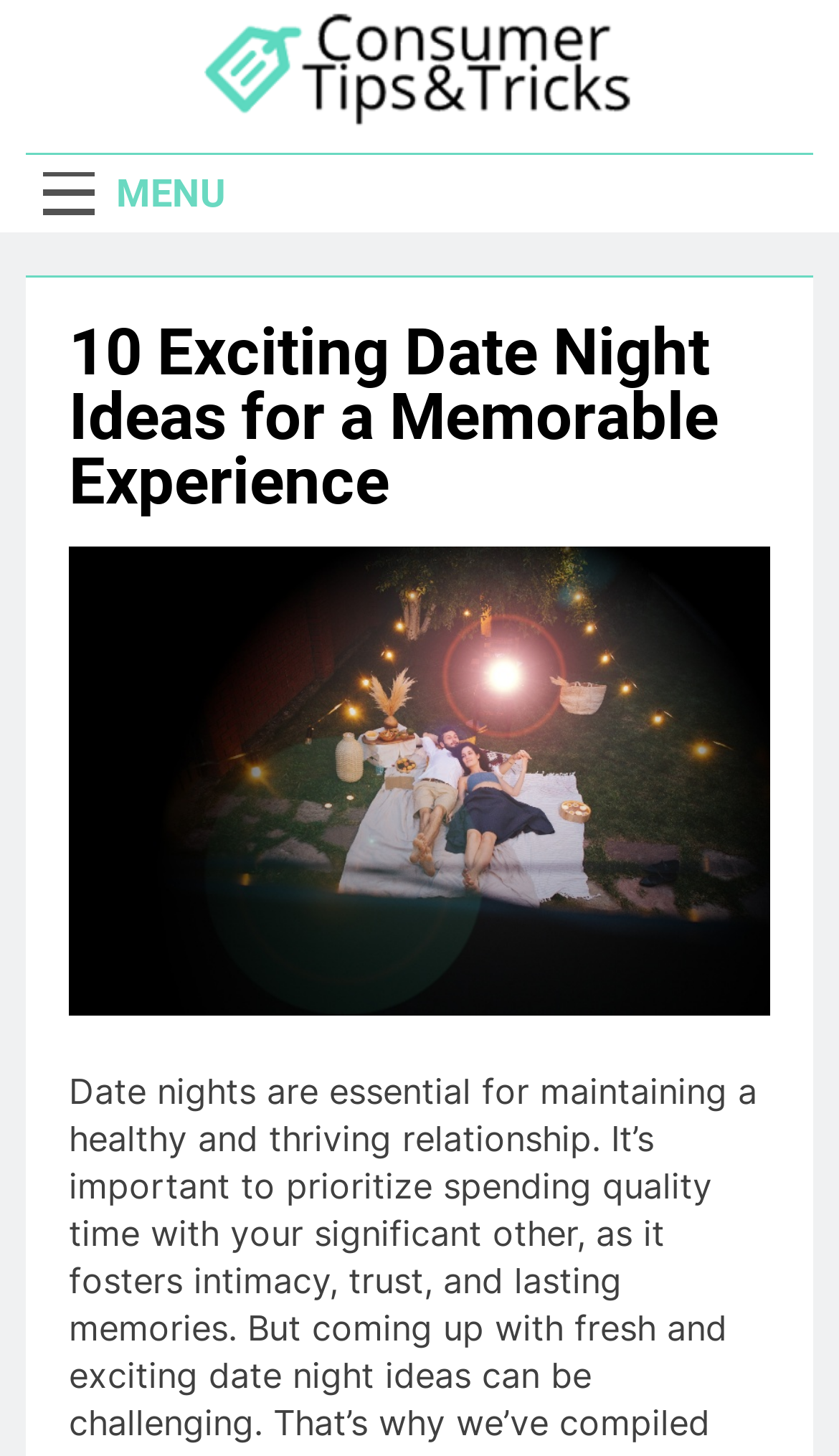Find the bounding box coordinates for the HTML element specified by: "parent_node: Consumer Tips And Tricks".

[0.244, 0.007, 0.756, 0.097]